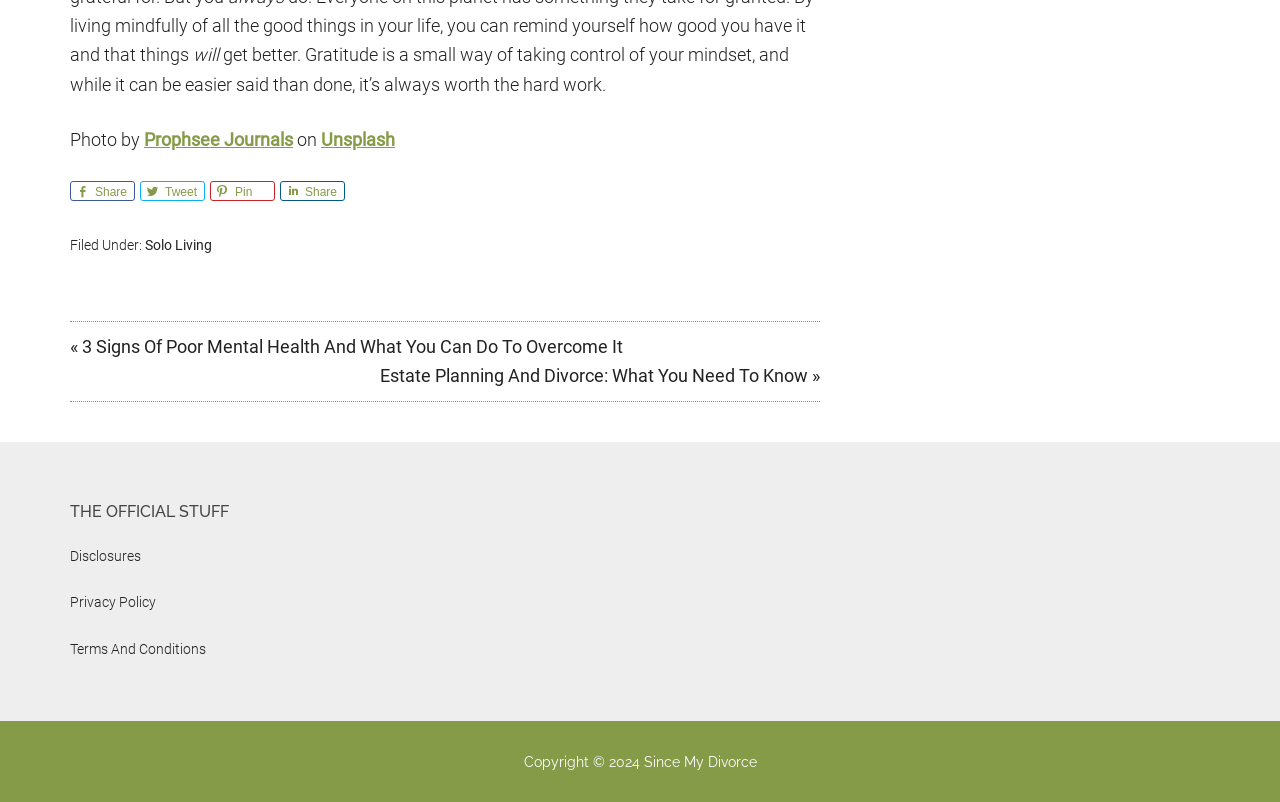Using the provided element description, identify the bounding box coordinates as (top-left x, top-left y, bottom-right x, bottom-right y). Ensure all values are between 0 and 1. Description: Terms And Conditions

[0.055, 0.8, 0.161, 0.819]